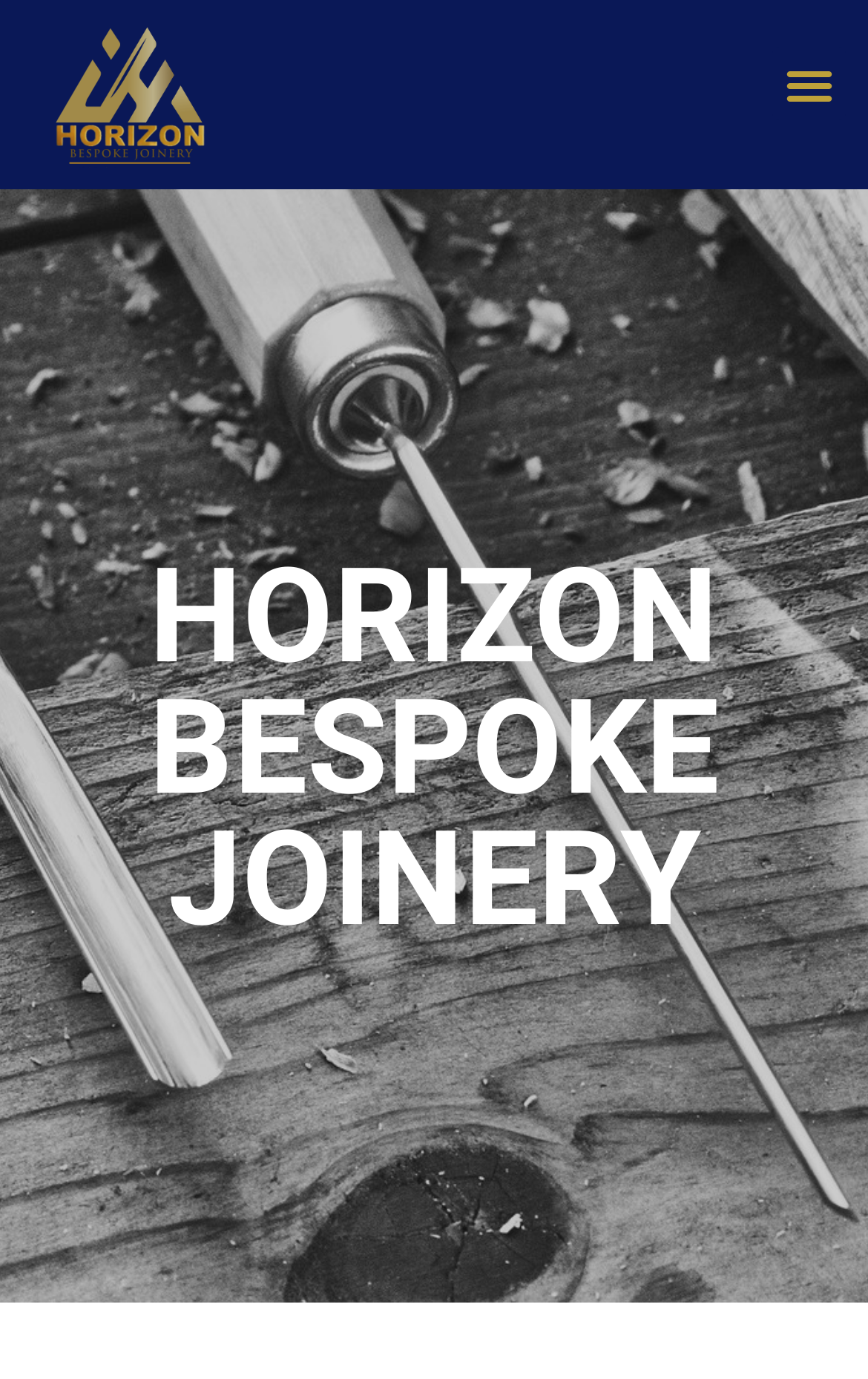Bounding box coordinates must be specified in the format (top-left x, top-left y, bottom-right x, bottom-right y). All values should be floating point numbers between 0 and 1. What are the bounding box coordinates of the UI element described as: ΑΘΗΝΑ

None